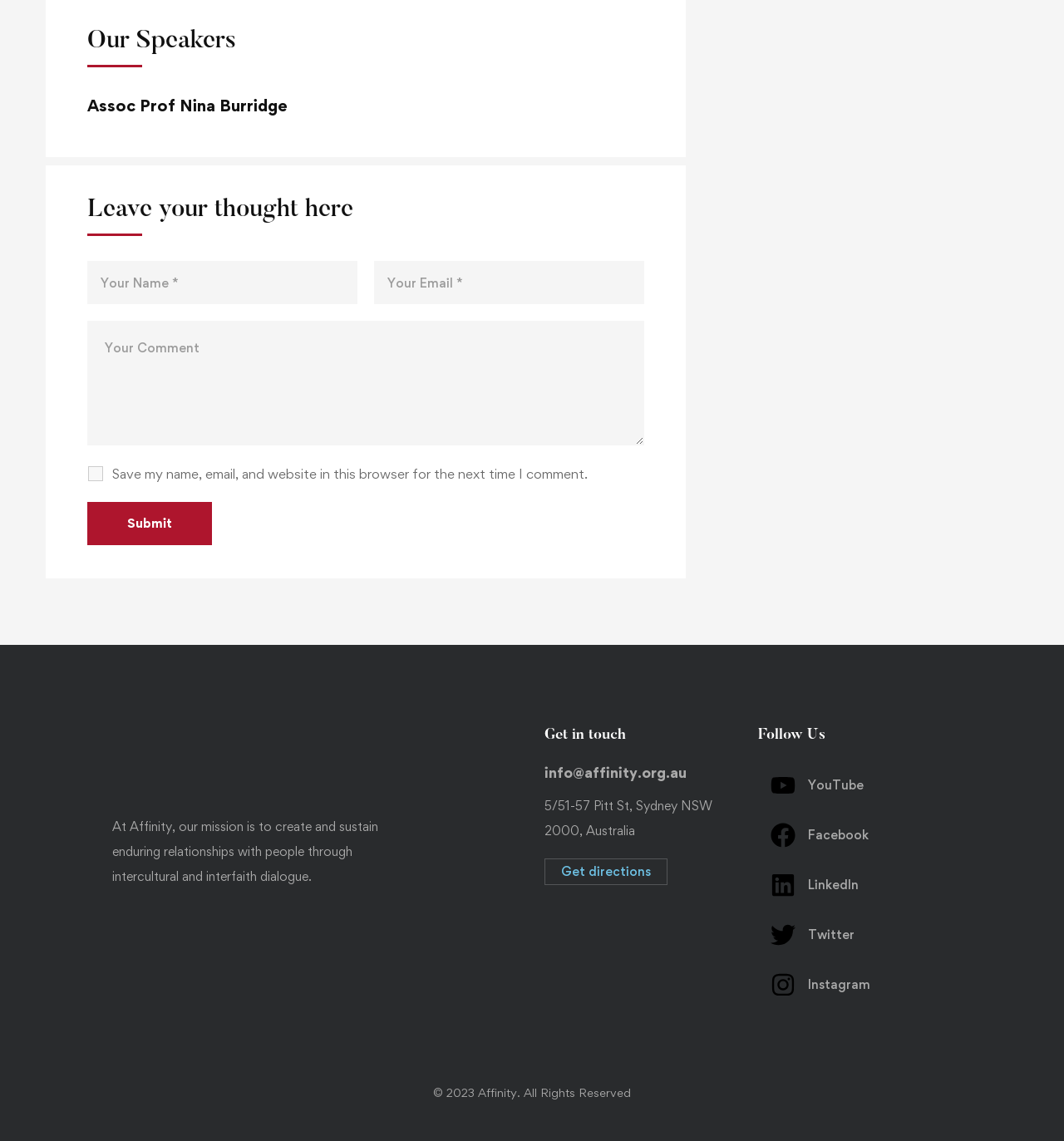Use a single word or phrase to answer the question: What is the copyright information on the webpage?

2023 Affinity. All Rights Reserved